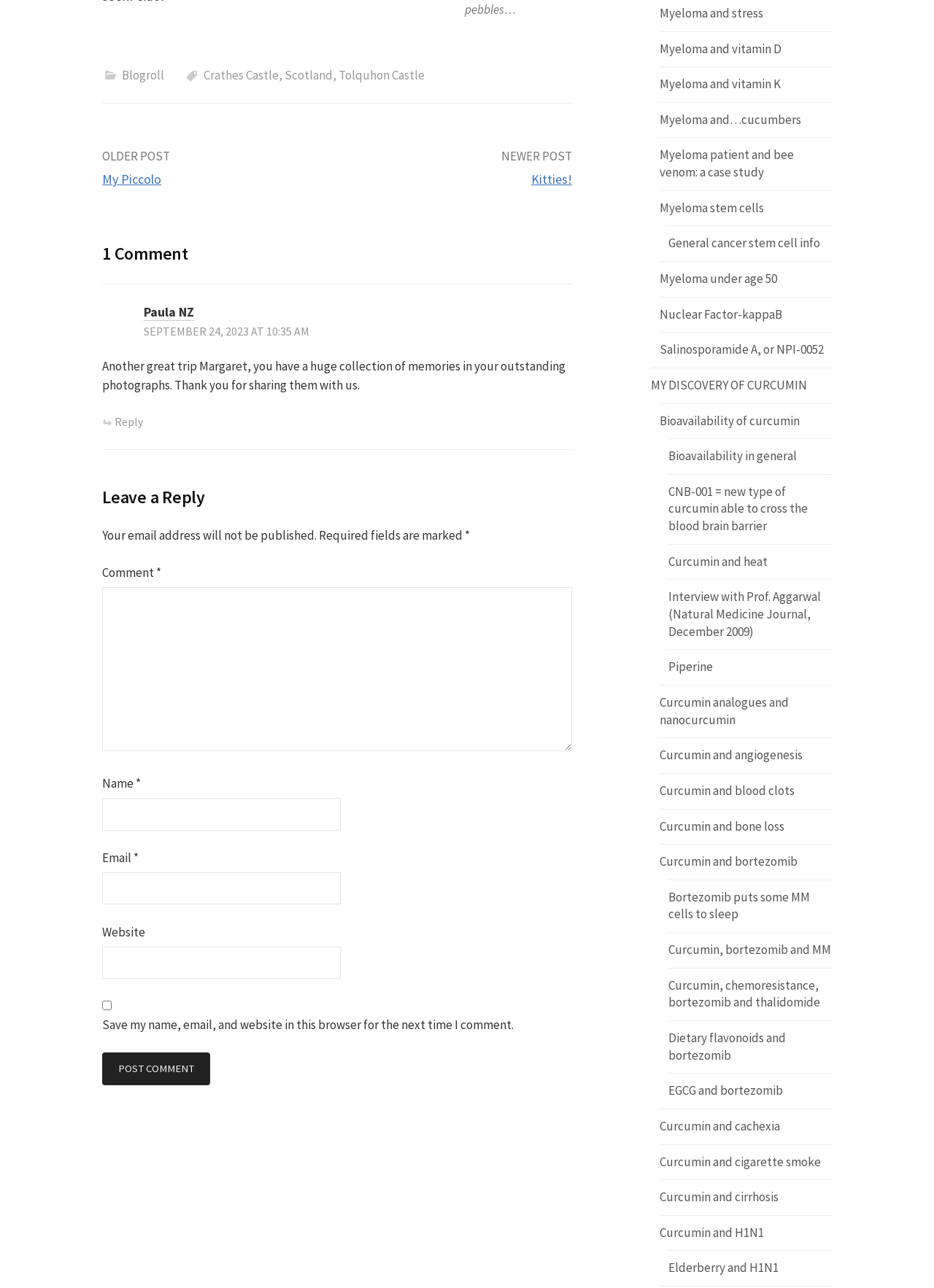How many links are related to curcumin?
Using the information from the image, give a concise answer in one word or a short phrase.

13